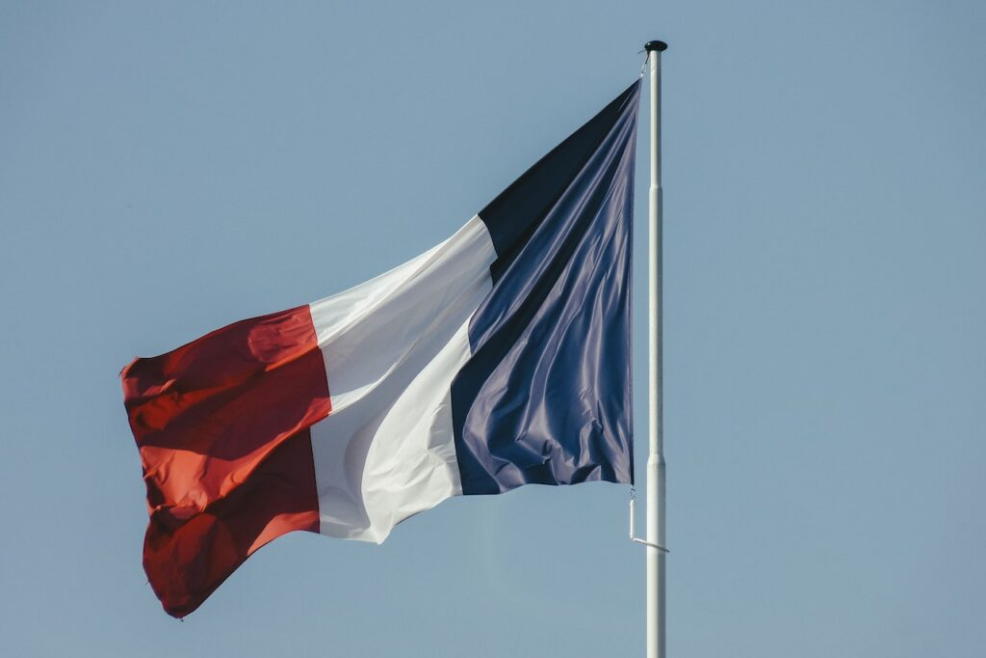What is the theme of the accompanying article?
Examine the image and provide an in-depth answer to the question.

The context of this image ties to the theme of family reunification in France, as explored in the accompanying article, 'Can You Bring Your Family to France?' which discusses immigration laws and the process for bringing family members to the country.